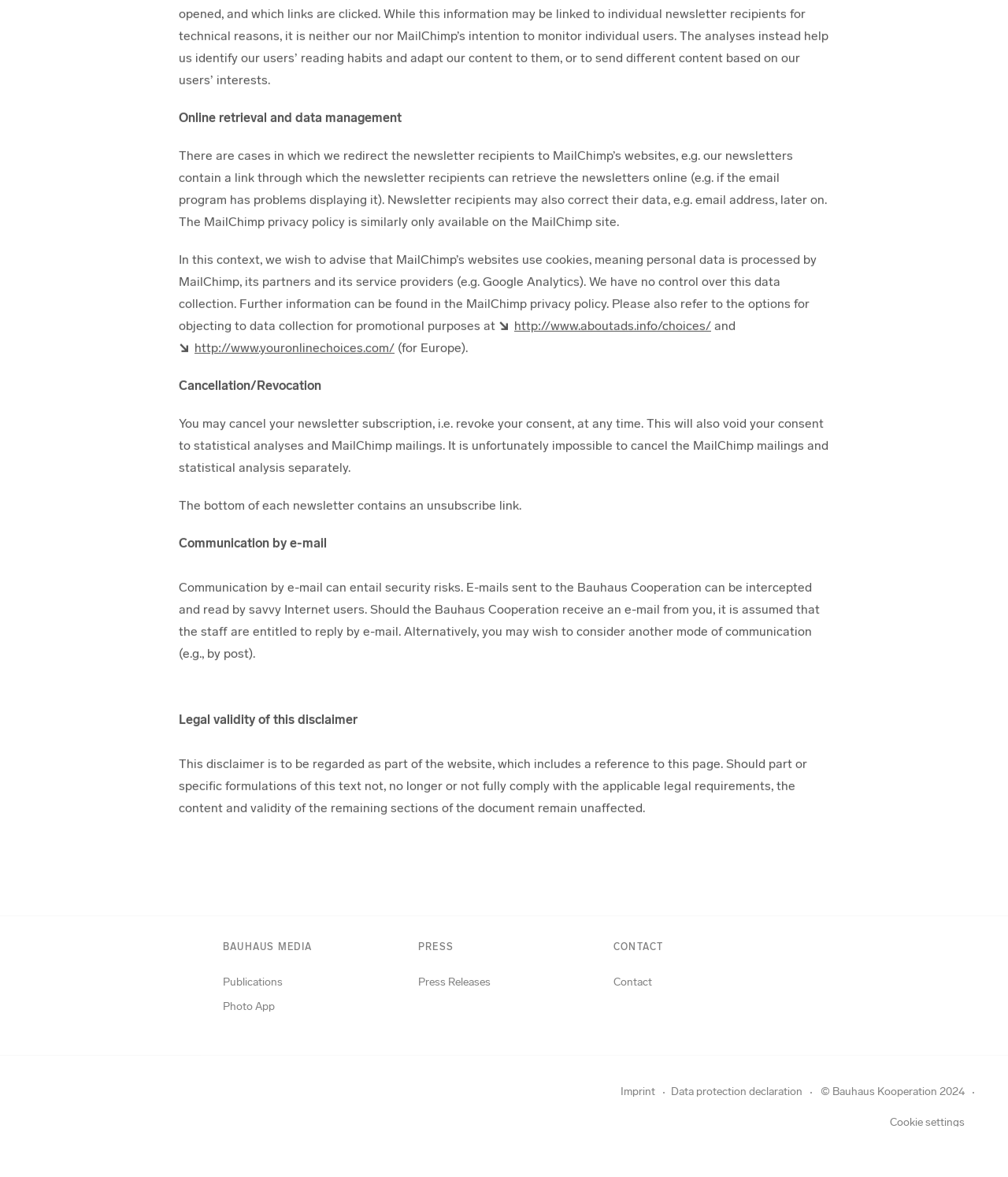Can you find the bounding box coordinates for the element to click on to achieve the instruction: "Read the 'BAUHAUS MEDIA' section"?

[0.221, 0.799, 0.391, 0.811]